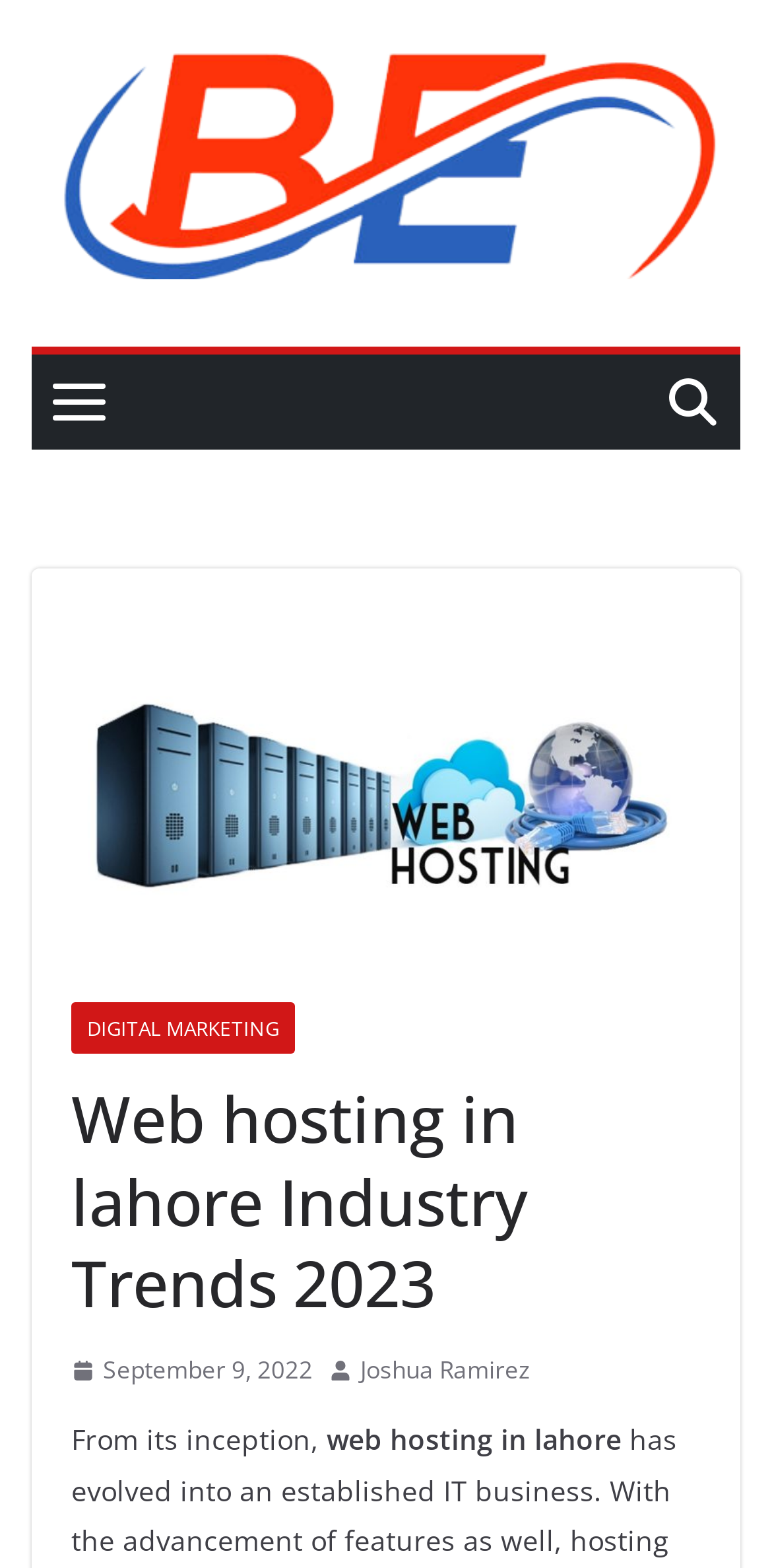Please give a succinct answer using a single word or phrase:
What is the topic of the industry trends?

Web hosting in lahore